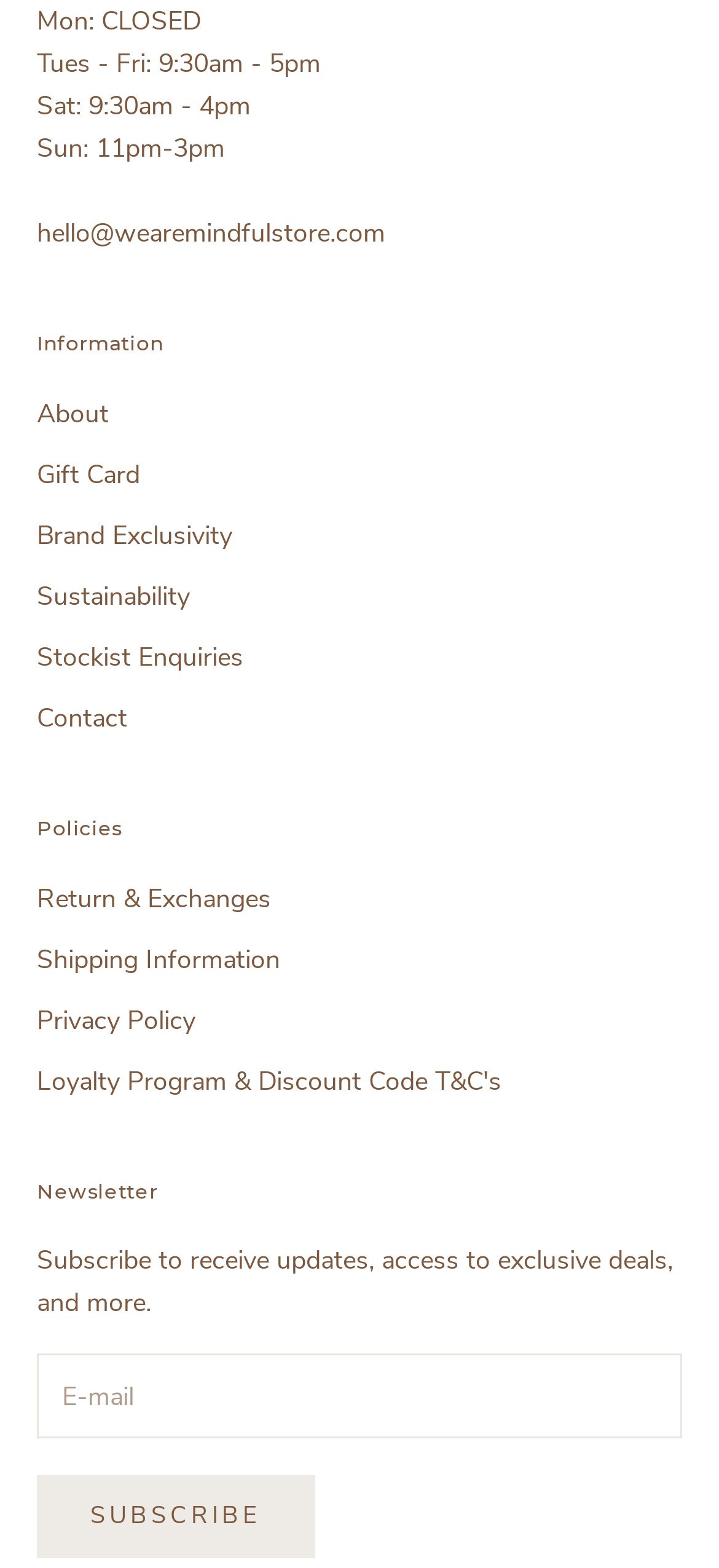Predict the bounding box coordinates for the UI element described as: "Return & Exchanges". The coordinates should be four float numbers between 0 and 1, presented as [left, top, right, bottom].

[0.051, 0.562, 0.377, 0.584]